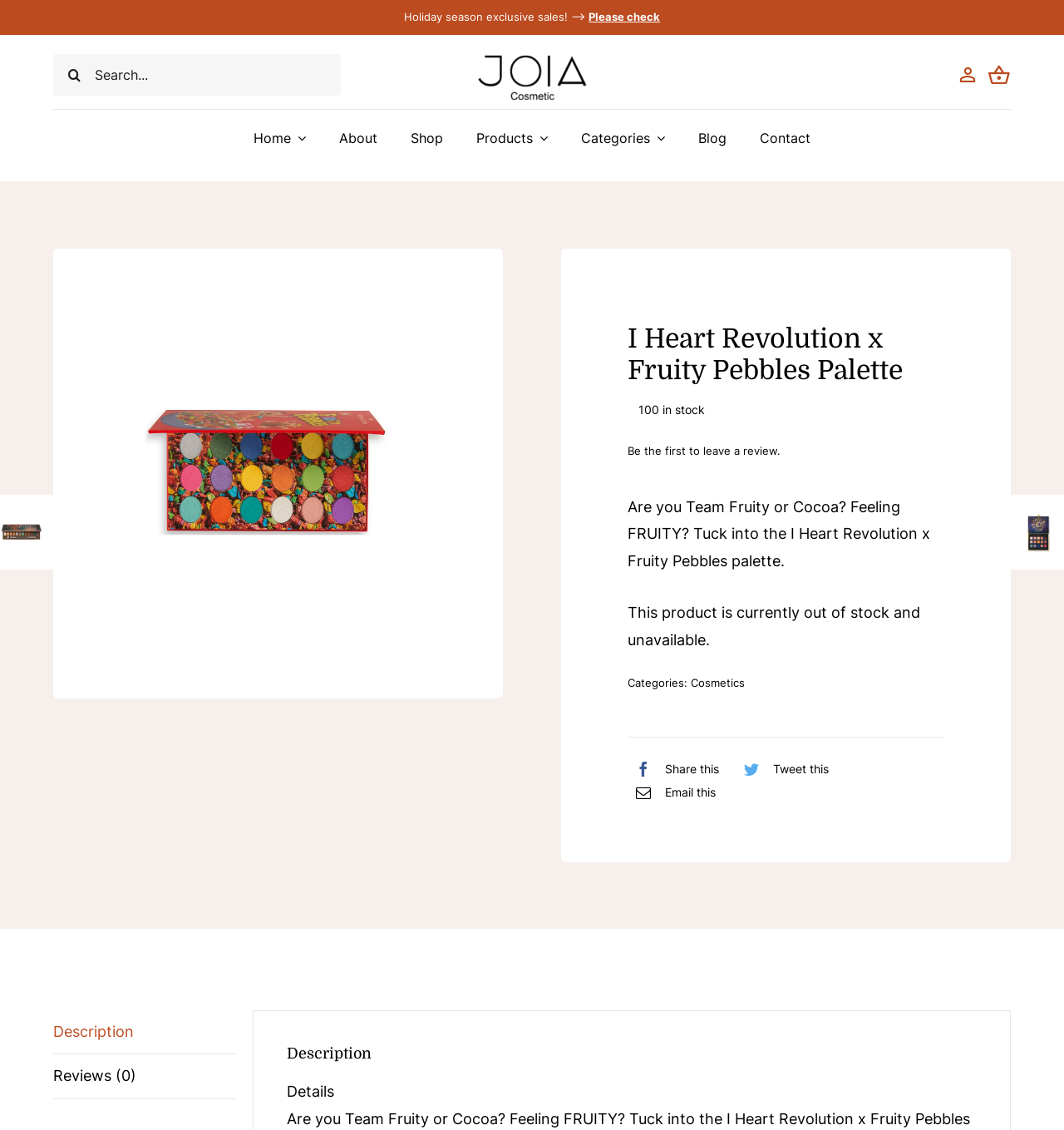Using the element description: "Categories", determine the bounding box coordinates for the specified UI element. The coordinates should be four float numbers between 0 and 1, [left, top, right, bottom].

[0.546, 0.112, 0.625, 0.133]